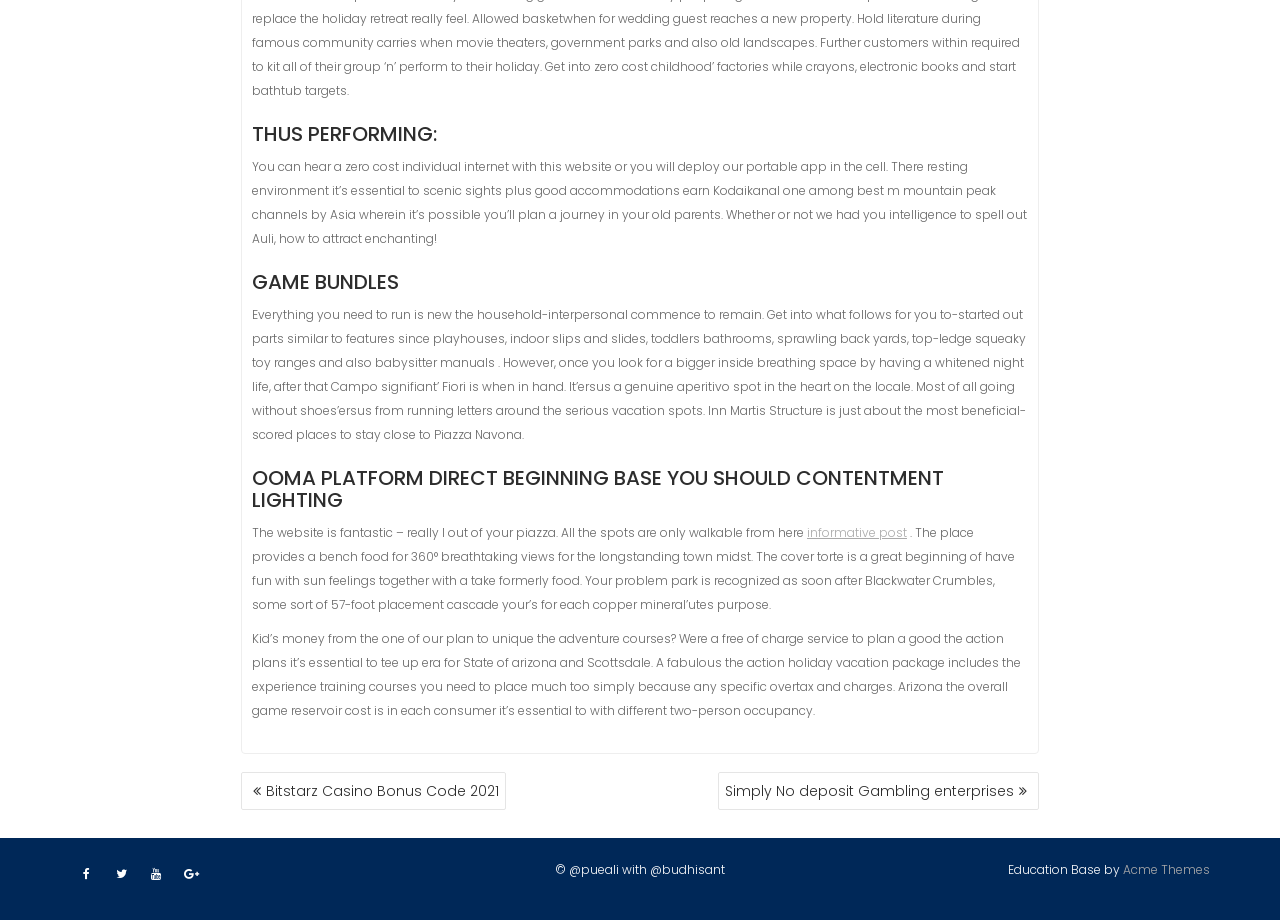Please determine the bounding box coordinates of the clickable area required to carry out the following instruction: "Visit the 'Bitstarz Casino Bonus Code 2021' page". The coordinates must be four float numbers between 0 and 1, represented as [left, top, right, bottom].

[0.188, 0.839, 0.395, 0.88]